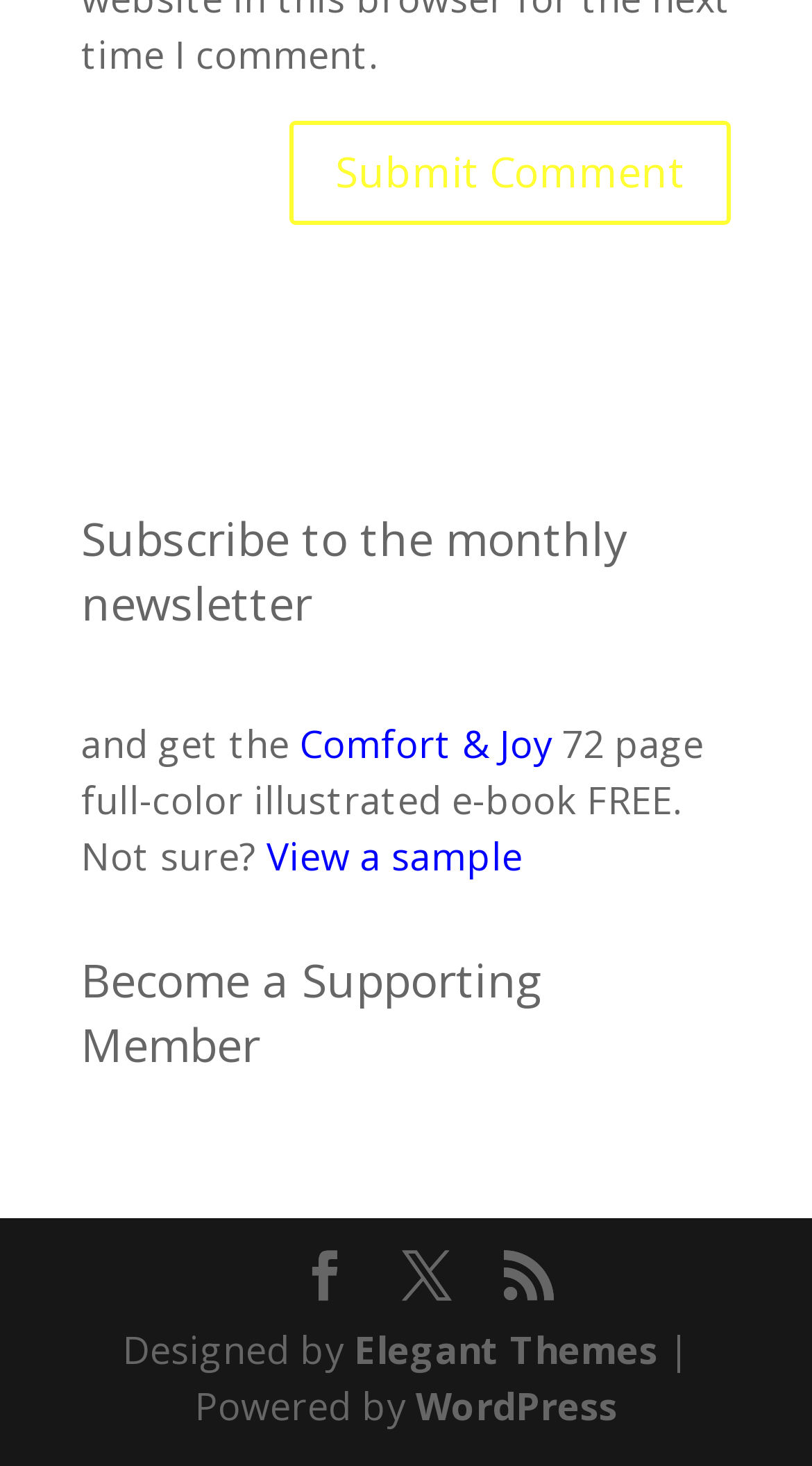What is the name of the company that designed the website?
Carefully analyze the image and provide a detailed answer to the question.

The question can be answered by looking at the text 'Designed by Elegant Themes' at the bottom of the webpage. This text indicates that the website was designed by the company 'Elegant Themes'.